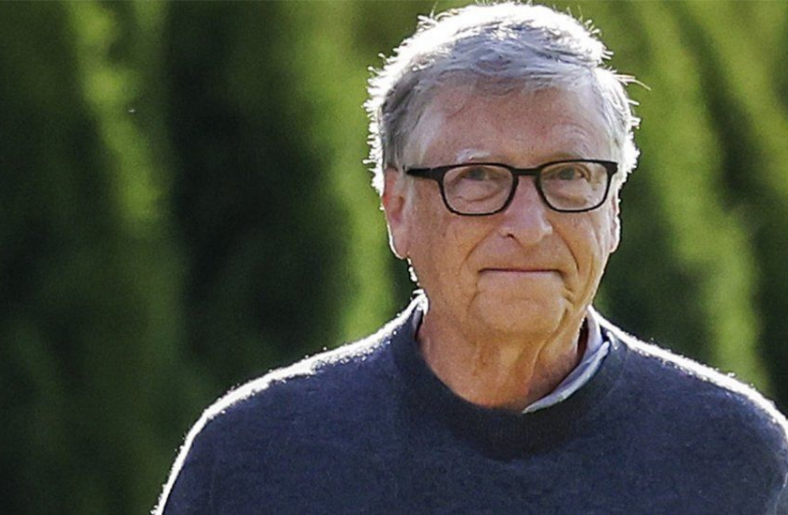What is the color of the background in the image?
Look at the image and construct a detailed response to the question.

The vibrant green background in the image suggests a lush environment, likely hinting at a leisurely moment amidst nature.